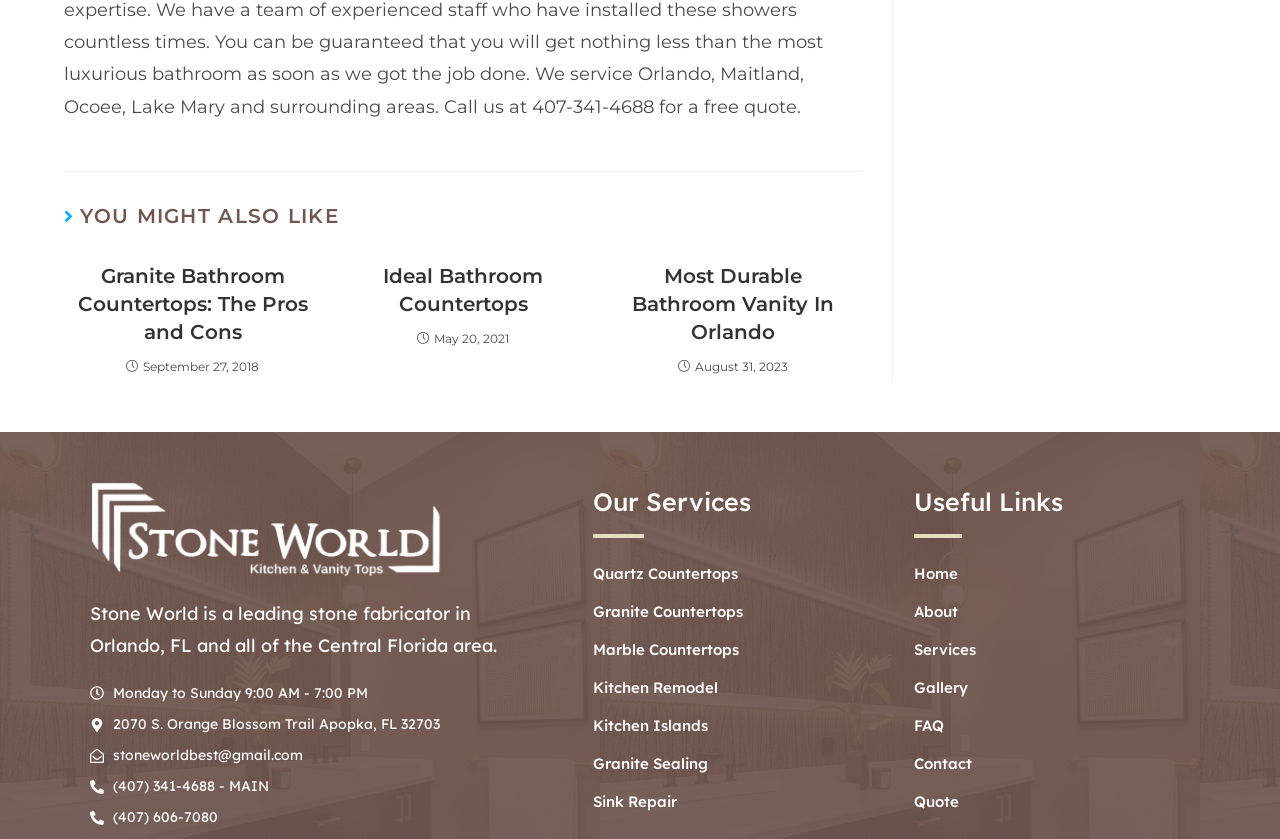Please determine the bounding box of the UI element that matches this description: (407) 341-4688 - MAIN. The coordinates should be given as (top-left x, top-left y, bottom-right x, bottom-right y), with all values between 0 and 1.

[0.07, 0.923, 0.409, 0.953]